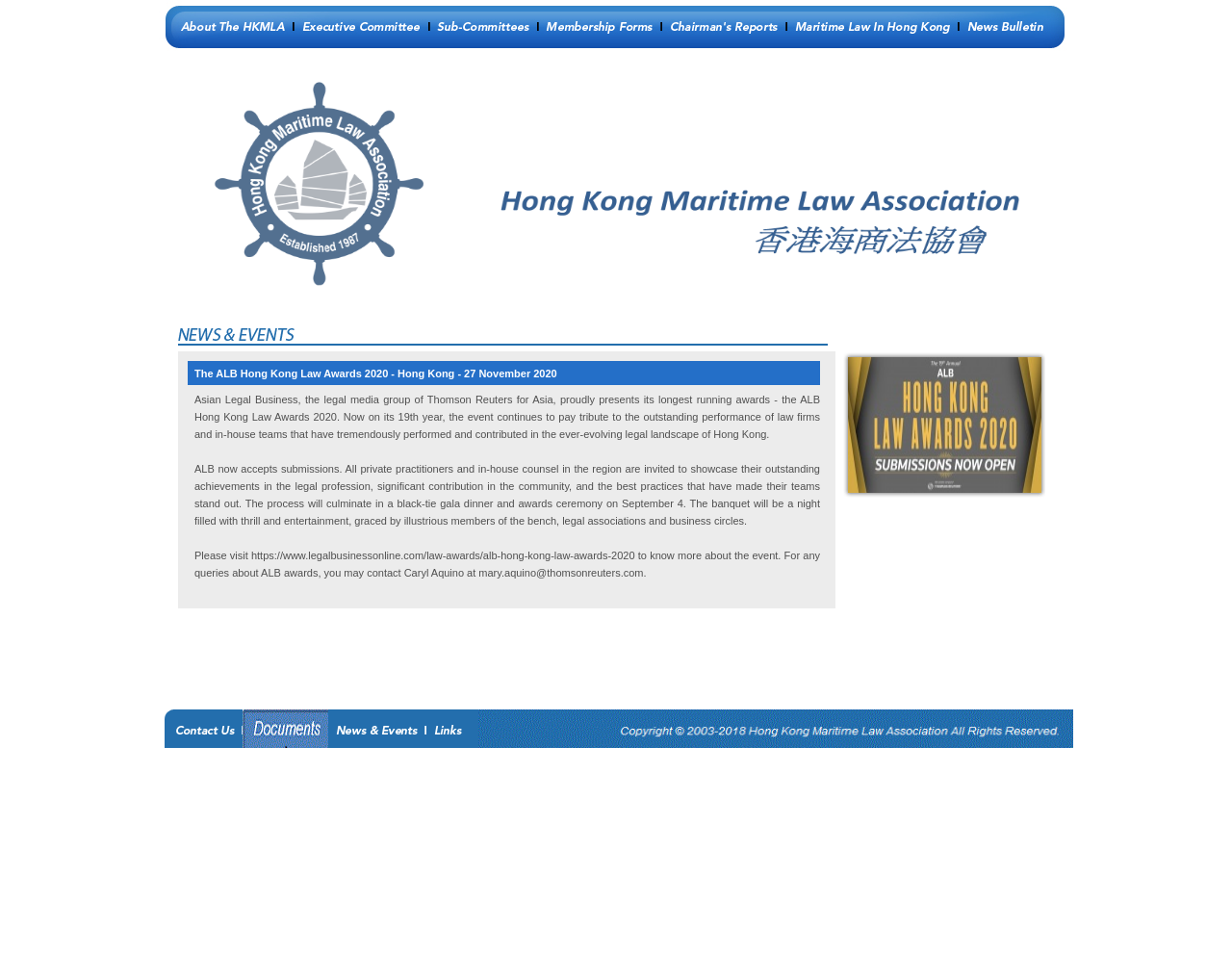Who can be contacted for queries about ALB awards?
Provide a short answer using one word or a brief phrase based on the image.

Caryl Aquino